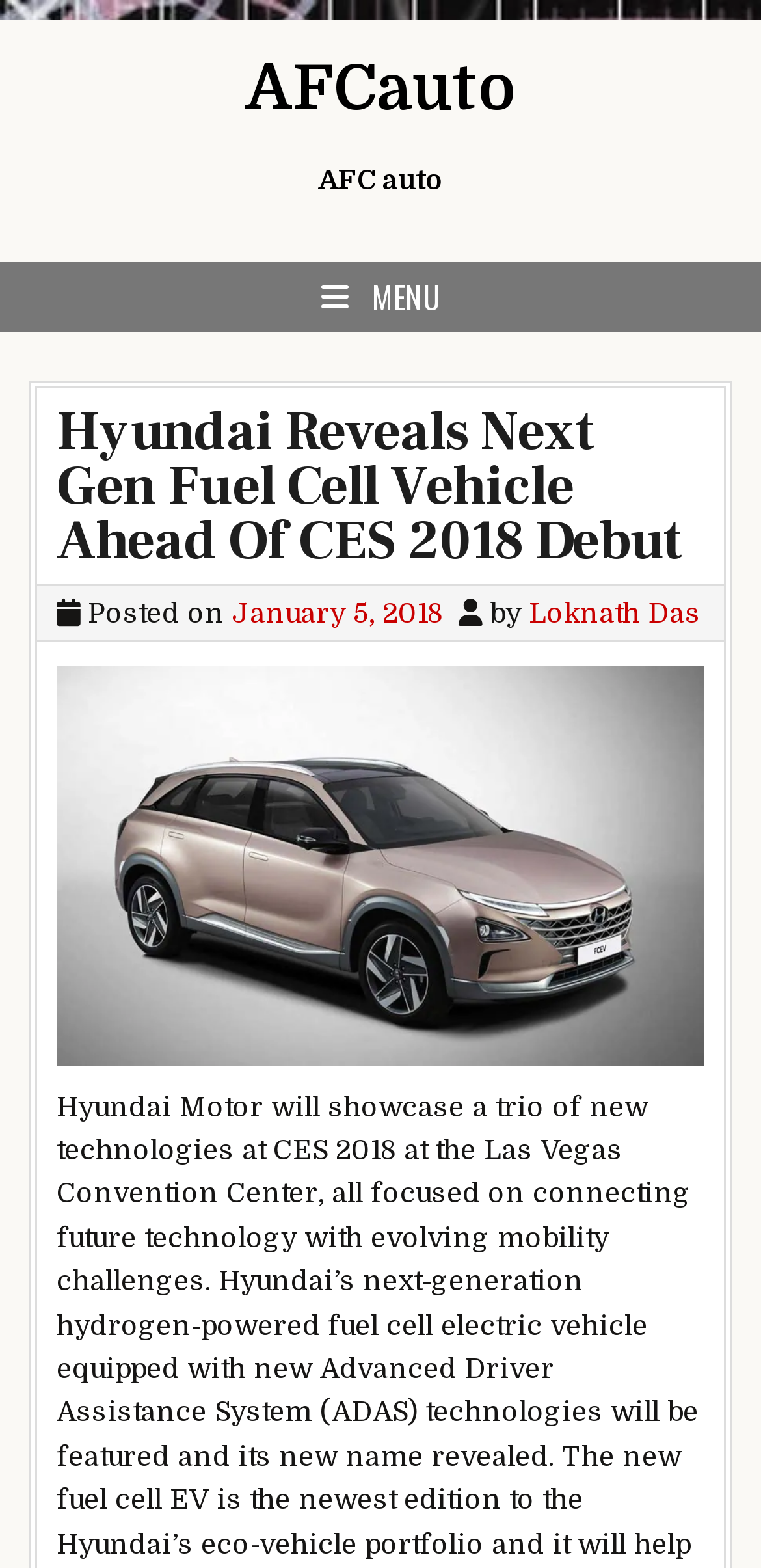What is the website's name?
Please respond to the question with a detailed and well-explained answer.

The website's name is AFCauto, as indicated by the link 'AFCauto' at the top of the webpage.